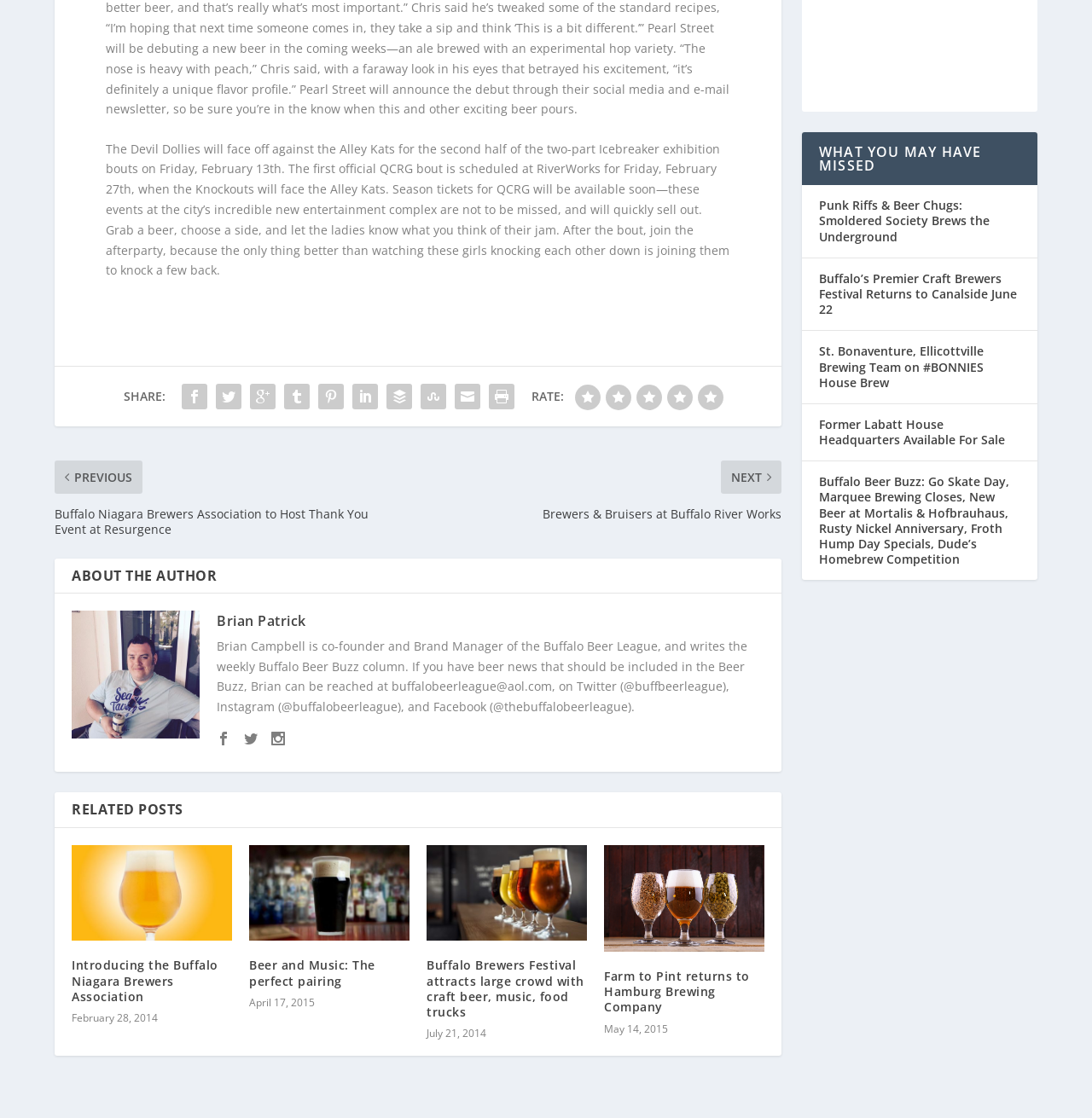Based on the visual content of the image, answer the question thoroughly: What is the purpose of the 'SHARE:' section?

The 'SHARE:' section is followed by links to various social media platforms, indicating that the purpose of this section is to allow users to share the article on these platforms.